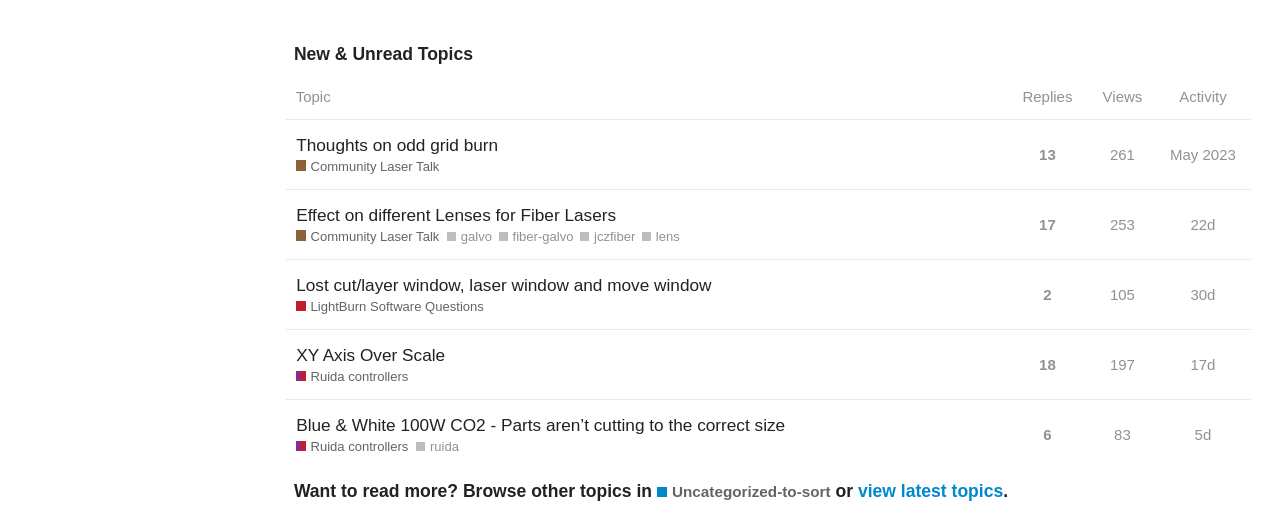Could you determine the bounding box coordinates of the clickable element to complete the instruction: "Click on the topic 'Blue & White 100W CO2 - Parts aren’t cutting to the correct size'"? Provide the coordinates as four float numbers between 0 and 1, i.e., [left, top, right, bottom].

[0.223, 0.76, 0.789, 0.892]